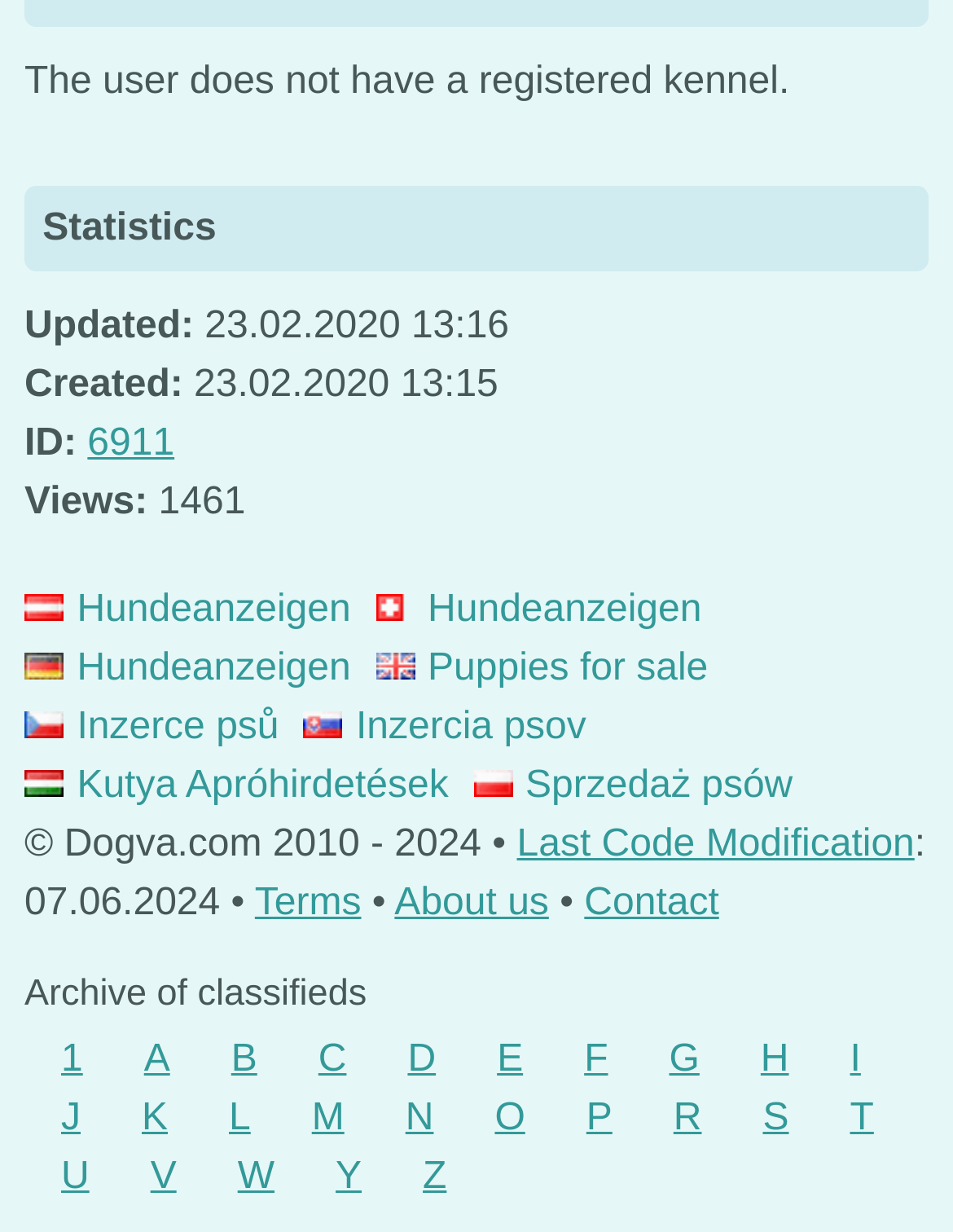Please analyze the image and give a detailed answer to the question:
What is the purpose of the 'Statistics' section?

The 'Statistics' section is a heading that precedes several static text elements displaying information such as 'Updated:', 'Created:', 'ID:', and 'Views:', suggesting that this section is intended to display various statistics related to the user or the webpage.